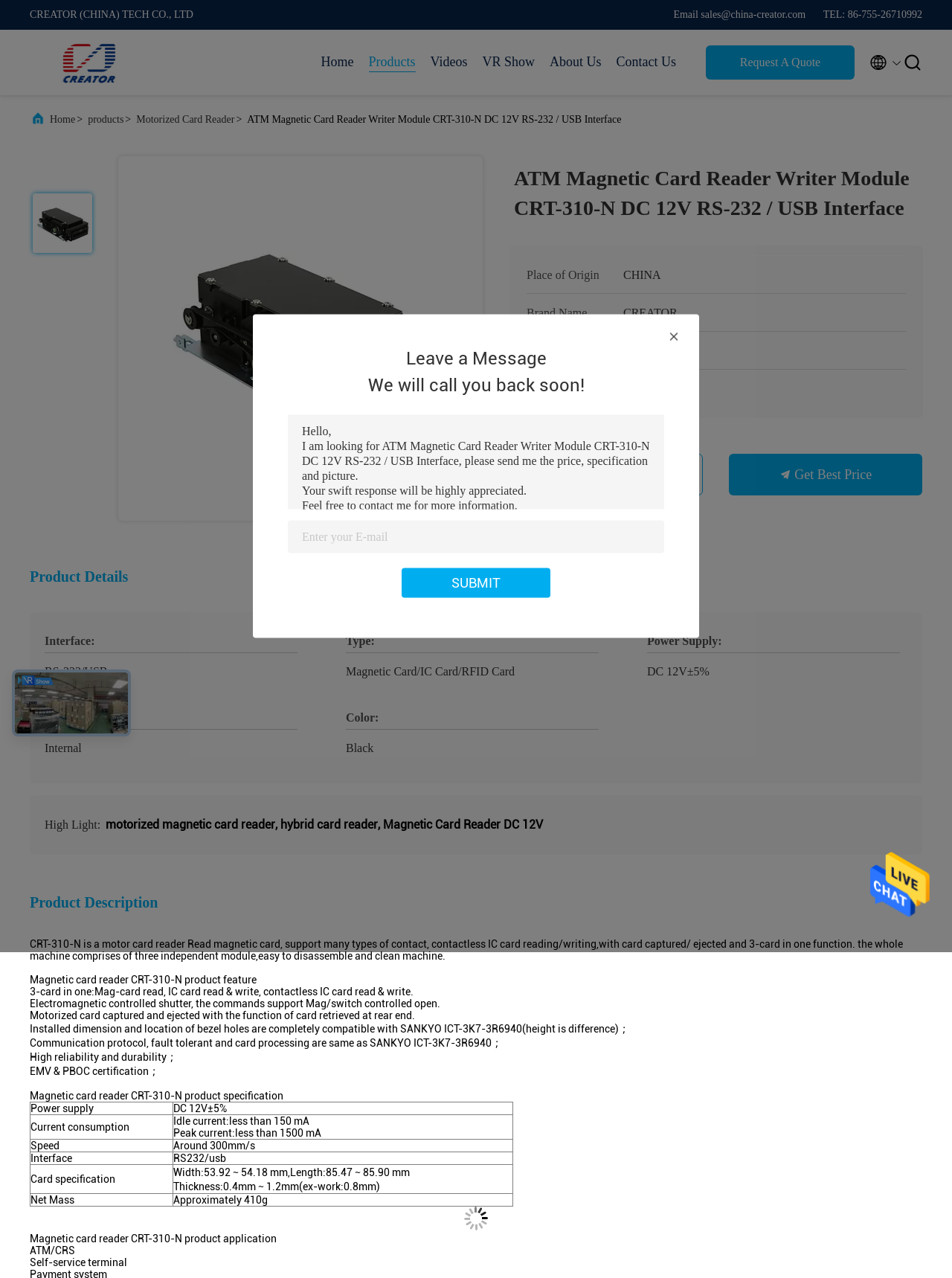Given the description: "title="Home"", determine the bounding box coordinates of the UI element. The coordinates should be formatted as four float numbers between 0 and 1, [left, top, right, bottom].

[0.031, 0.031, 0.156, 0.066]